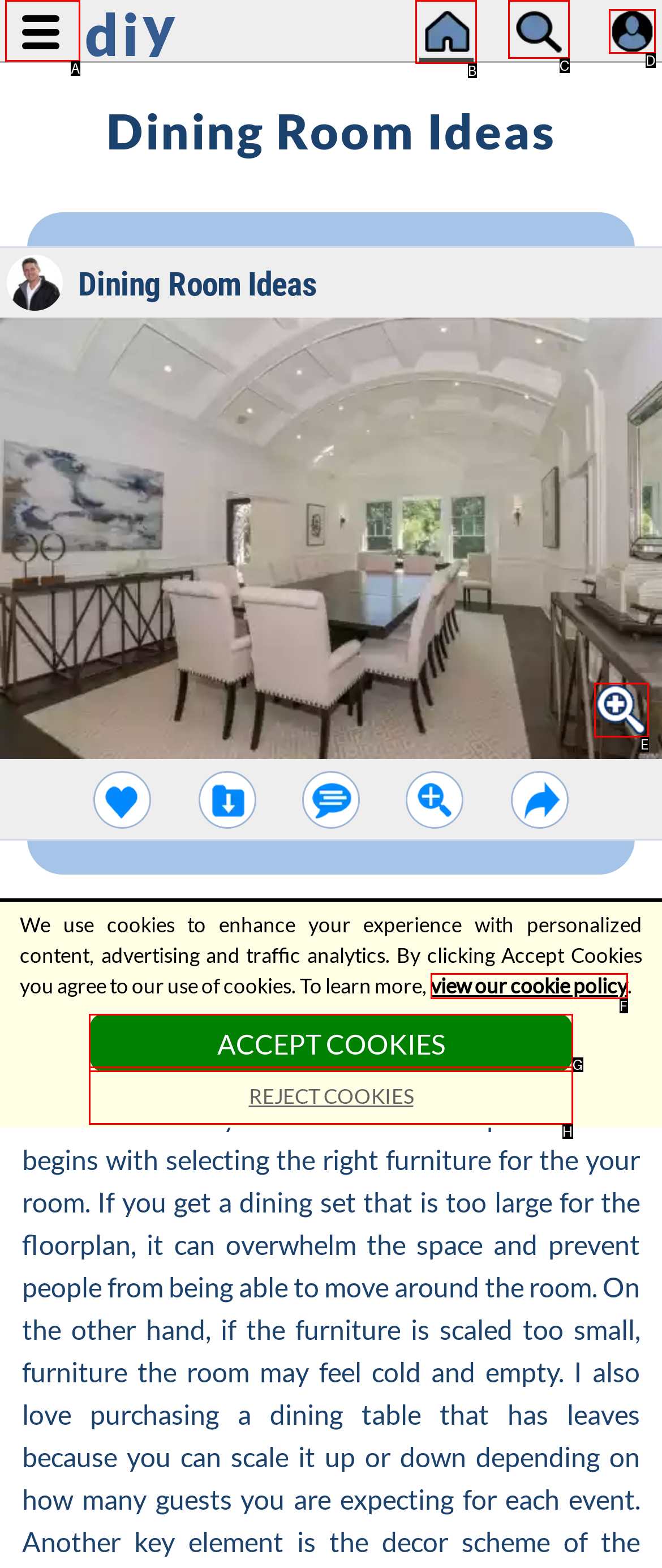Determine which UI element you should click to perform the task: view my profile
Provide the letter of the correct option from the given choices directly.

D